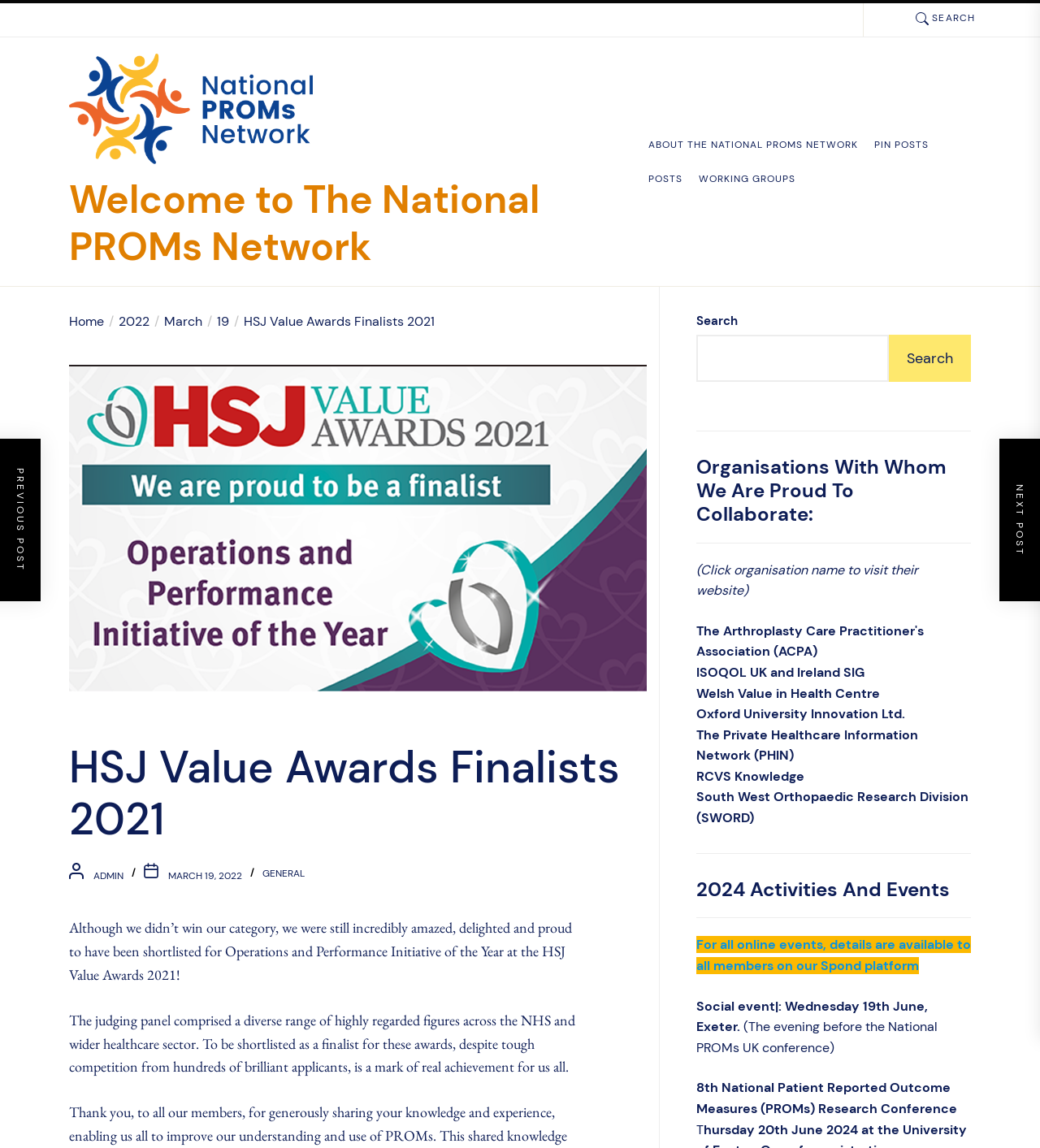What is the headline of the webpage?

HSJ Value Awards Finalists 2021